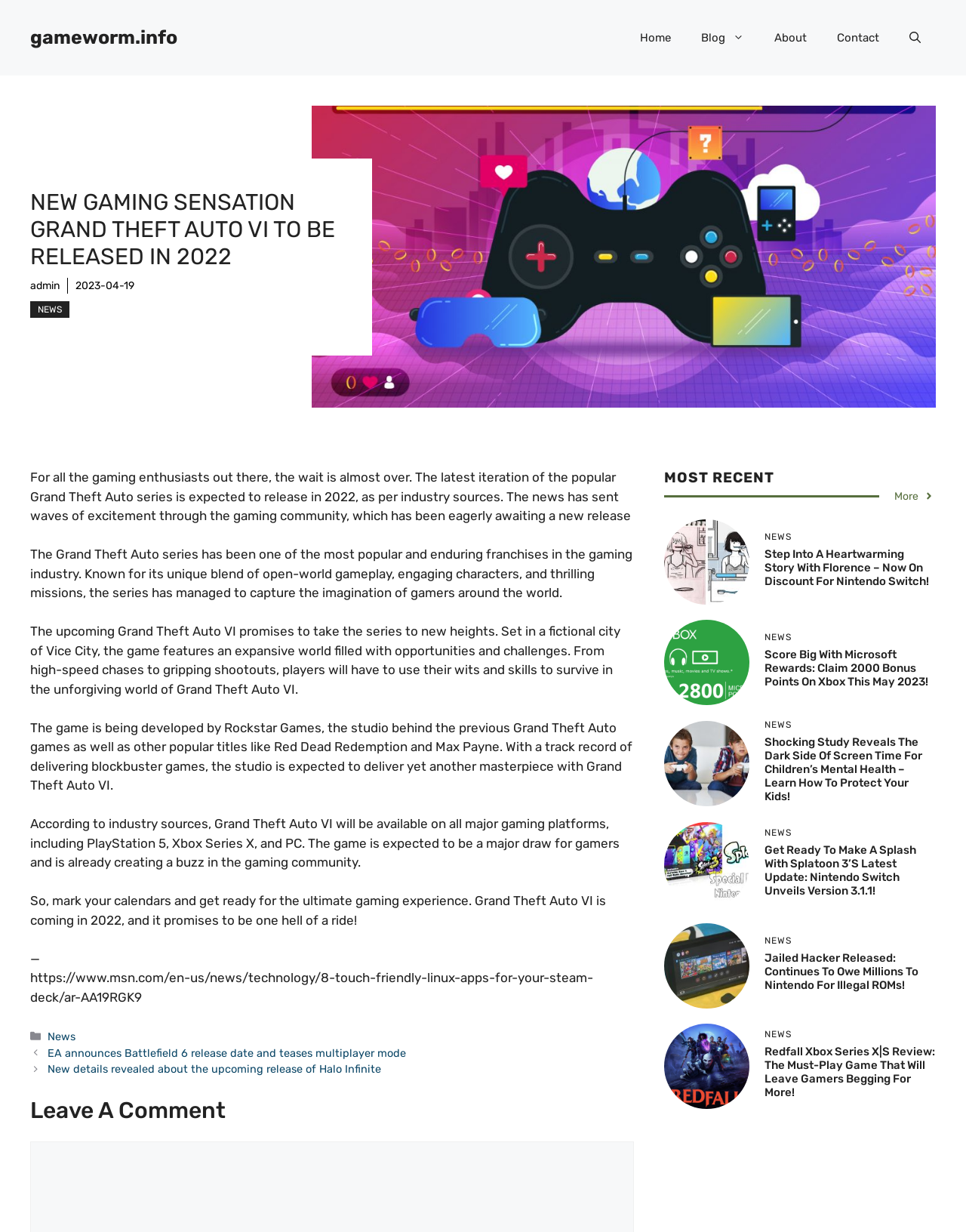Find the bounding box coordinates of the area to click in order to follow the instruction: "Read the article about Grand Theft Auto VI".

[0.031, 0.38, 0.656, 0.875]